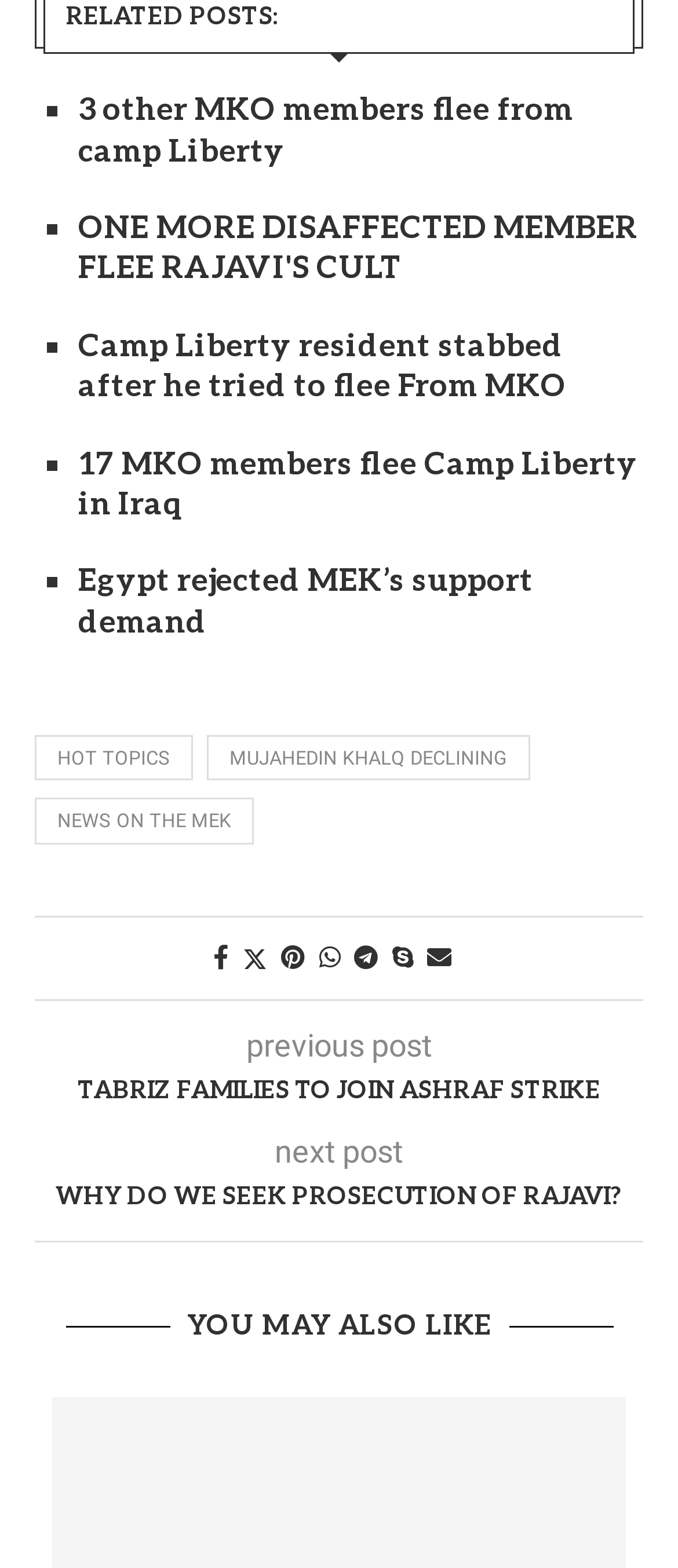What is the title of the section above the 'previous post' and 'next post' buttons?
Answer with a single word or short phrase according to what you see in the image.

YOU MAY ALSO LIKE